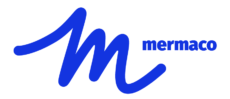What type of services does Mermaco offer?
Answer with a single word or phrase, using the screenshot for reference.

Game hacks and cheats